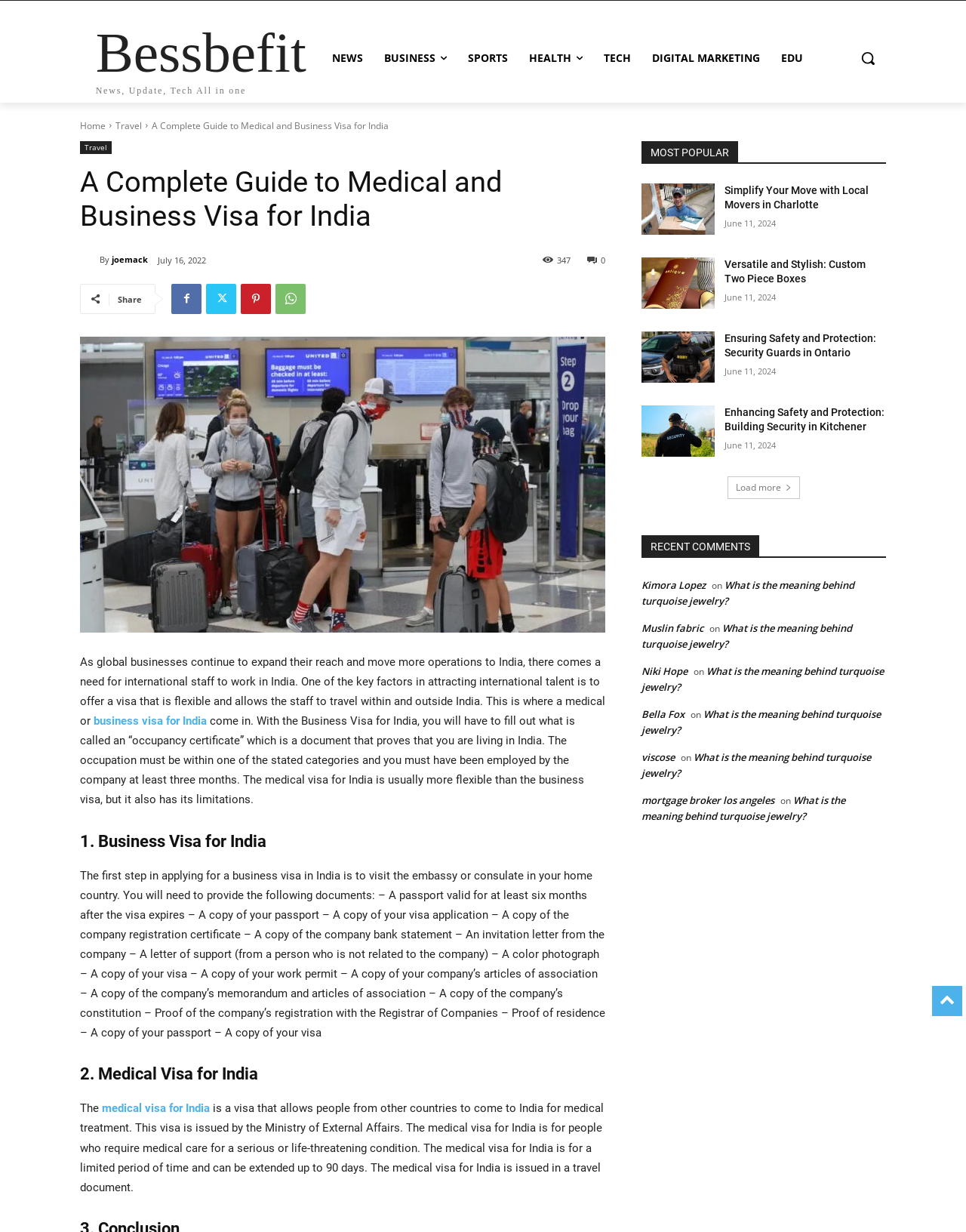Please reply to the following question using a single word or phrase: 
What is the purpose of a medical visa for India?

For medical treatment